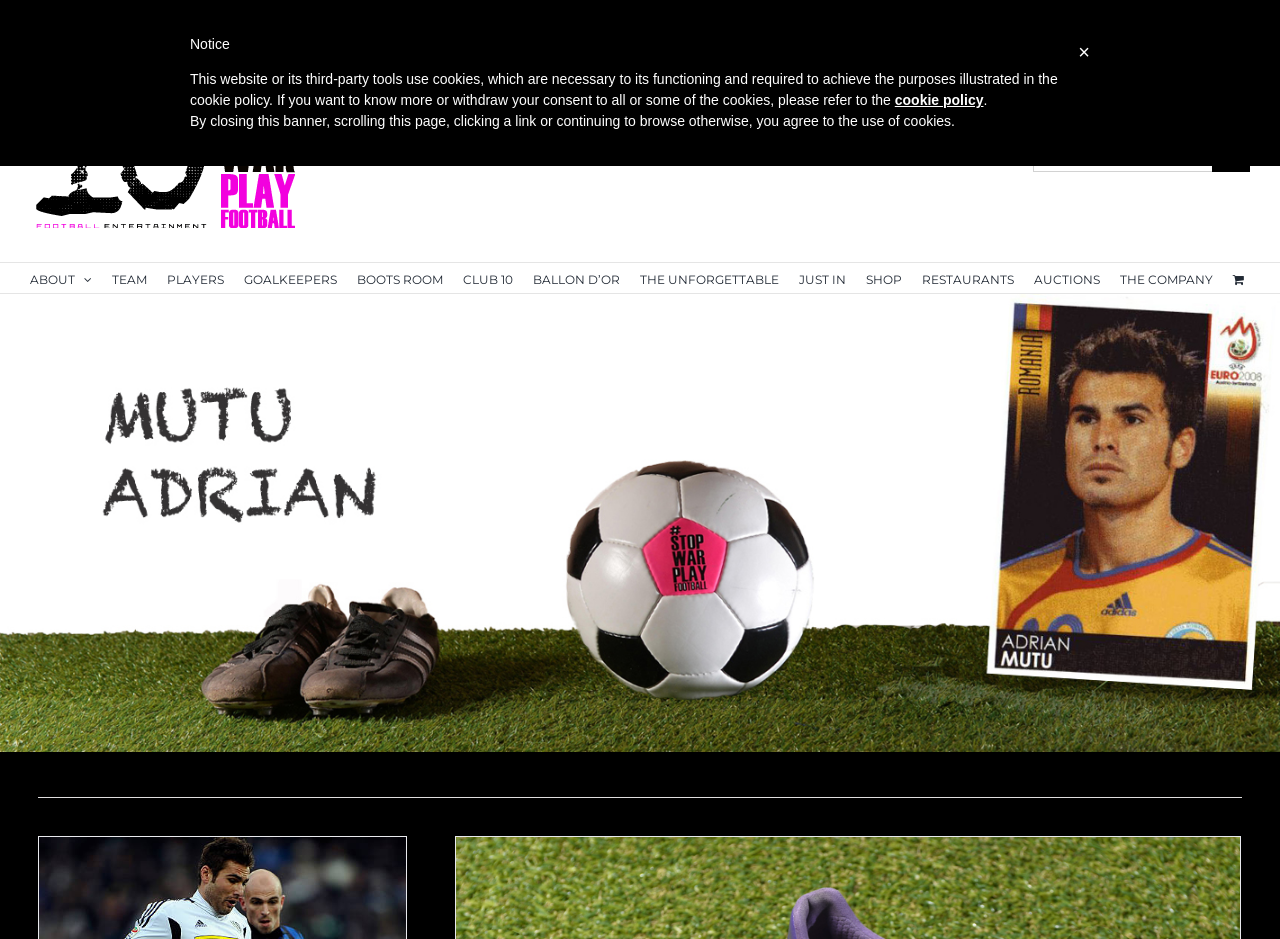Please give the bounding box coordinates of the area that should be clicked to fulfill the following instruction: "Open Instagram". The coordinates should be in the format of four float numbers from 0 to 1, i.e., [left, top, right, bottom].

[0.958, 0.011, 0.977, 0.036]